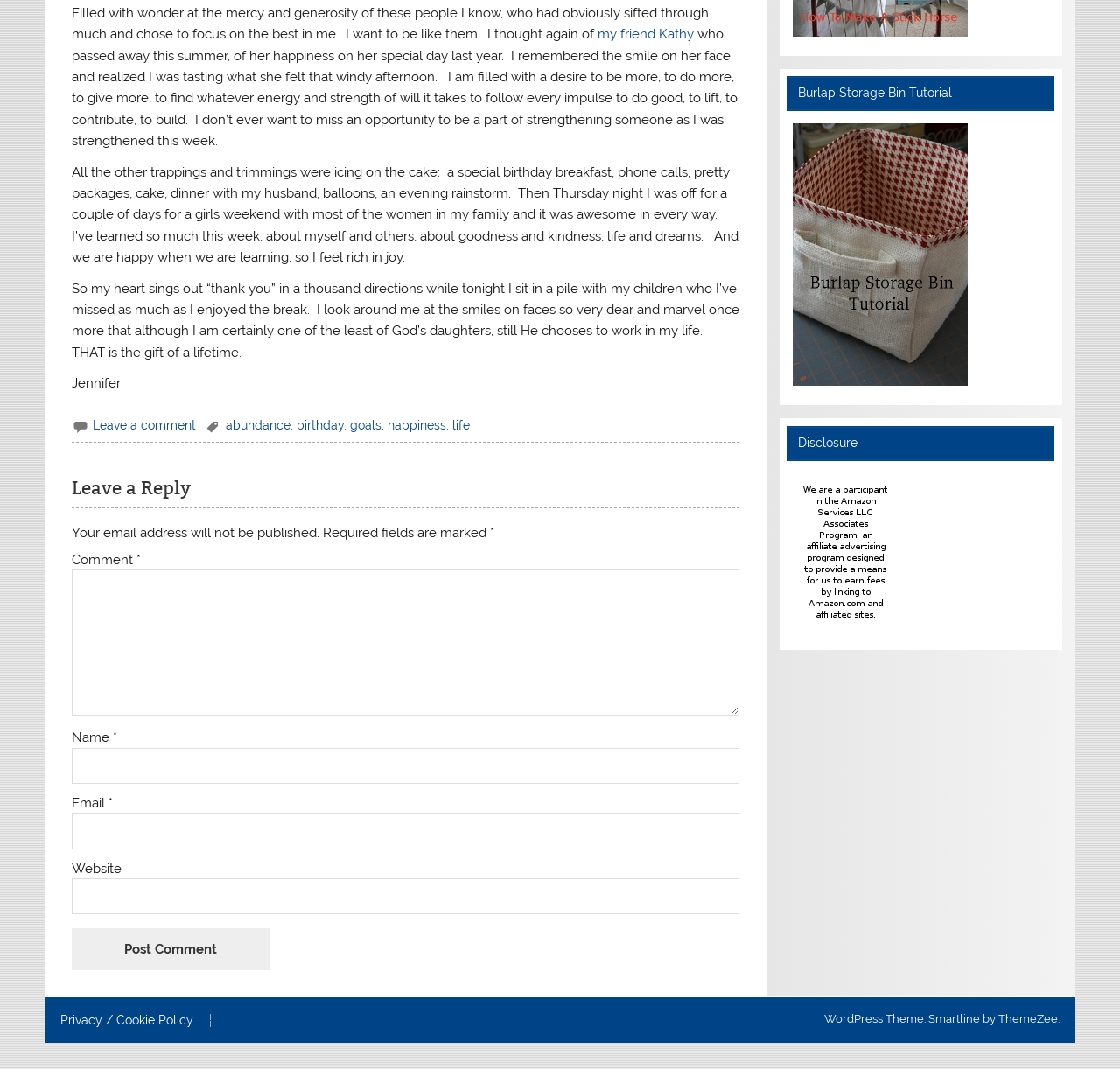Please reply to the following question with a single word or a short phrase:
What is the purpose of the comment section?

To leave a comment